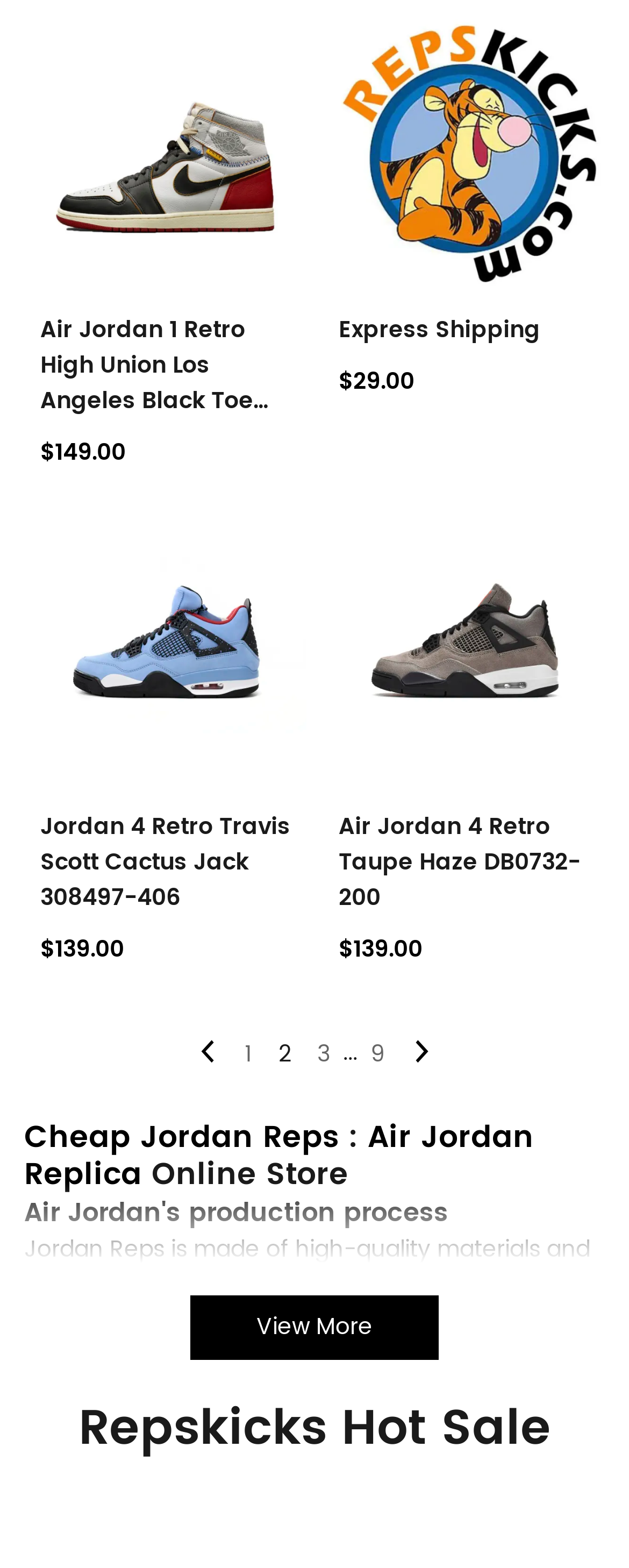Respond with a single word or phrase to the following question:
What can I do by clicking the View More button?

View more products